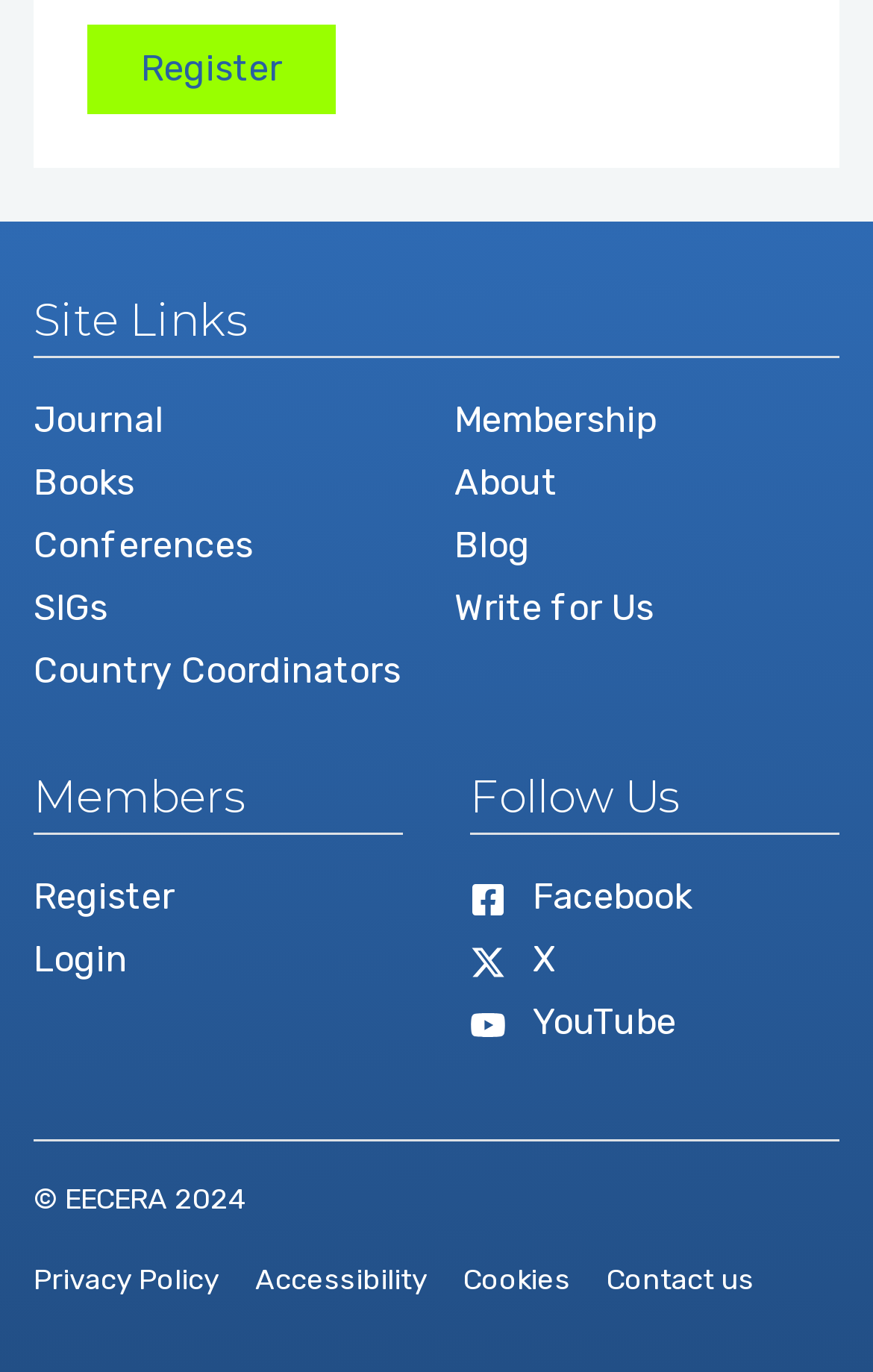What is the purpose of the 'Register' link?
Using the details from the image, give an elaborate explanation to answer the question.

The 'Register' link appears twice on the webpage, once at the top and once in the 'Members' section. Based on its location and text, I infer that its purpose is to allow users to register for something, likely membership or an account.